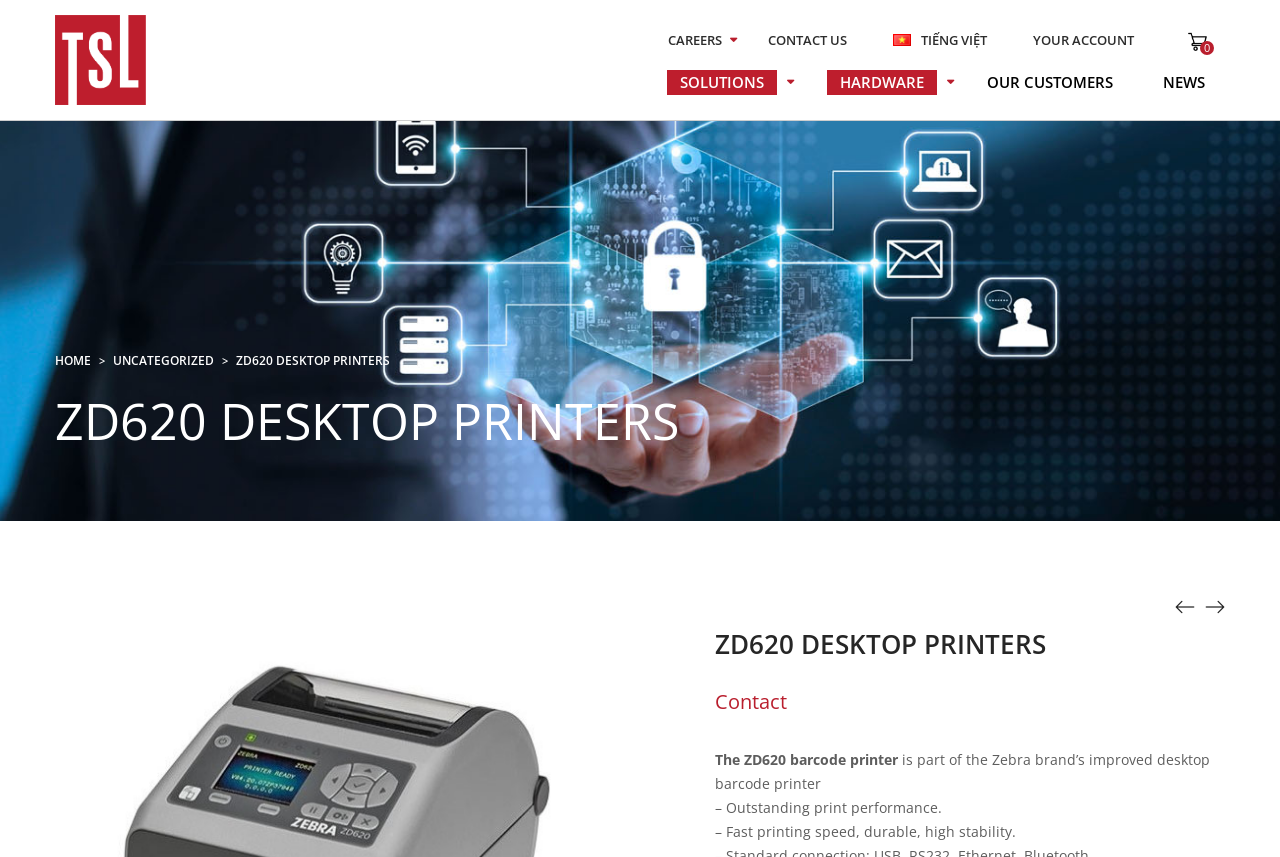Determine the bounding box coordinates of the element's region needed to click to follow the instruction: "visit home page". Provide these coordinates as four float numbers between 0 and 1, formatted as [left, top, right, bottom].

[0.043, 0.411, 0.071, 0.431]